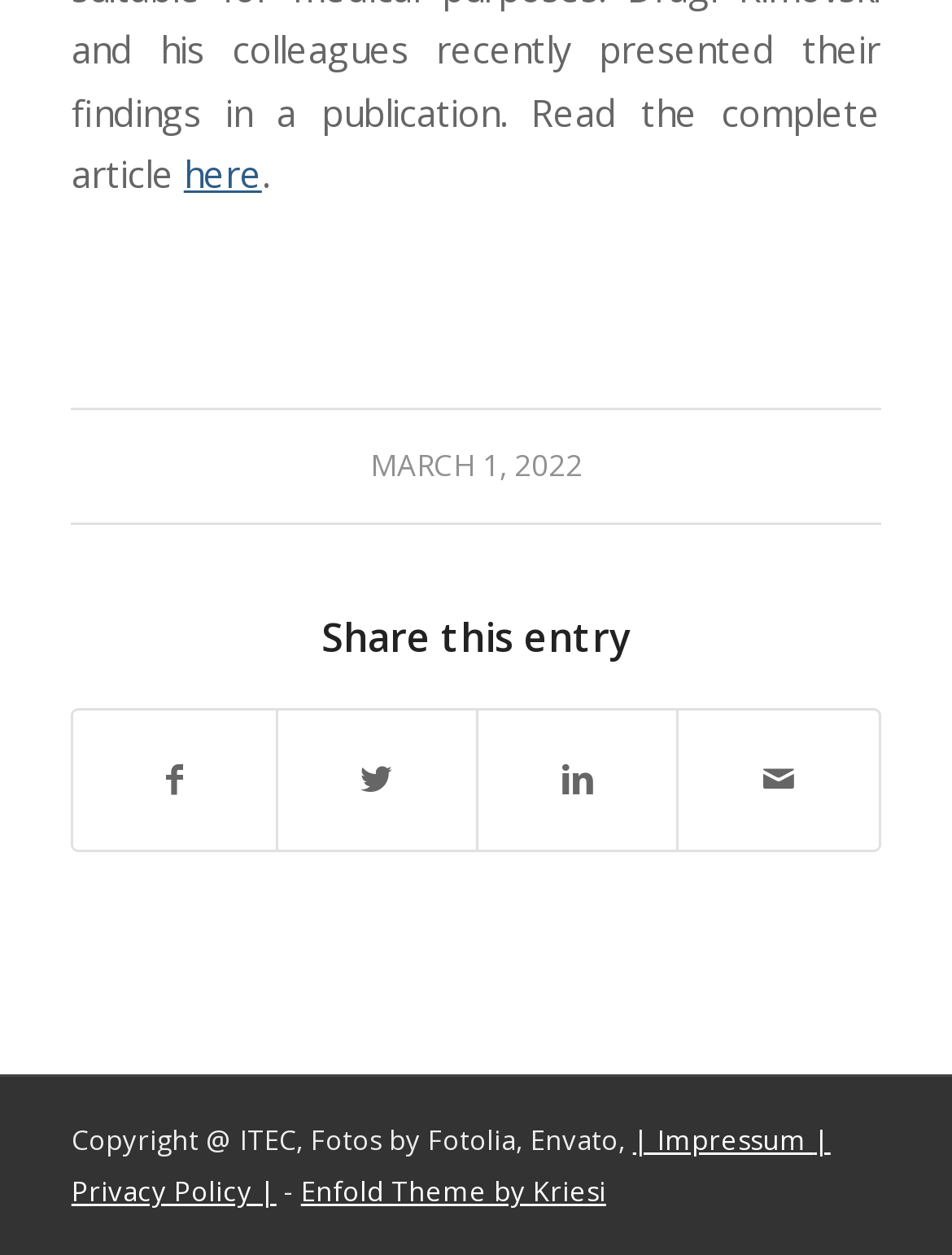What is the theme of the website?
Refer to the image and answer the question using a single word or phrase.

Enfold Theme